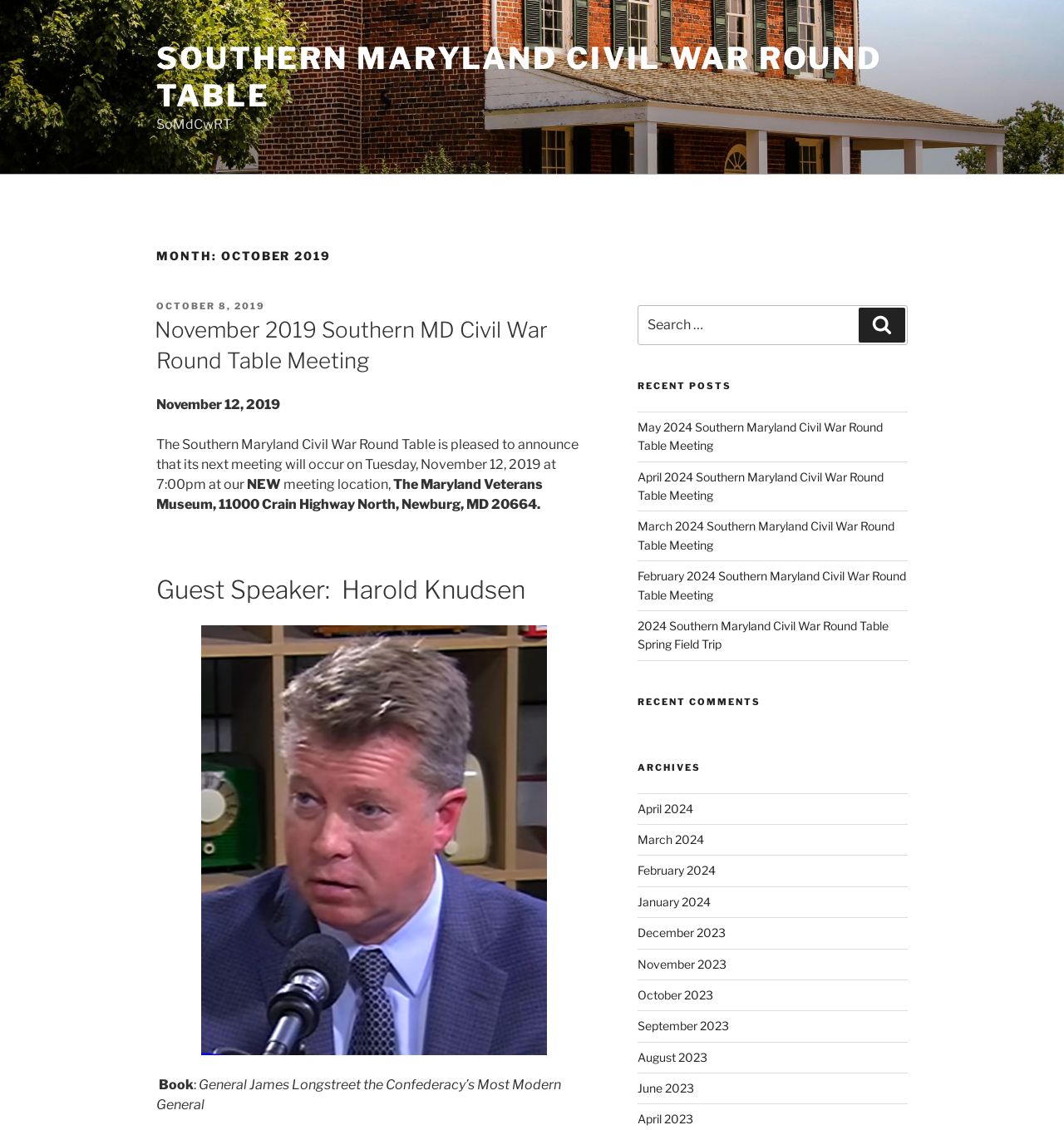Highlight the bounding box coordinates of the element that should be clicked to carry out the following instruction: "Search for something". The coordinates must be given as four float numbers ranging from 0 to 1, i.e., [left, top, right, bottom].

[0.599, 0.27, 0.853, 0.306]